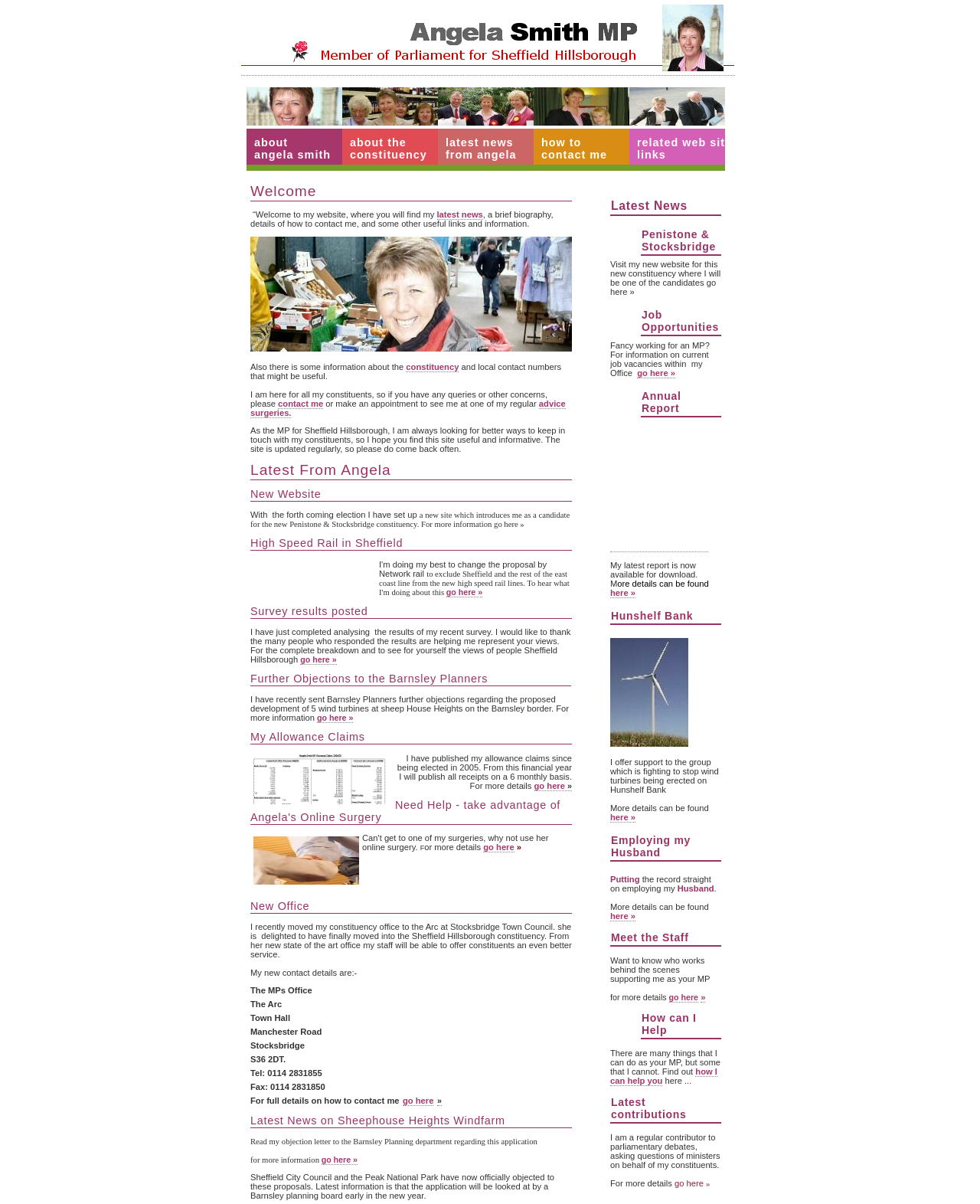What is the name of the MP?
Please give a detailed answer to the question using the information shown in the image.

I found the answer by looking at the top of the webpage, where it says 'Angela Smith MP | Labour MP for the Sheffield Hillsborough Constituency - Welcome'. The name 'Angela Smith' is prominently displayed, indicating that it is the name of the MP.